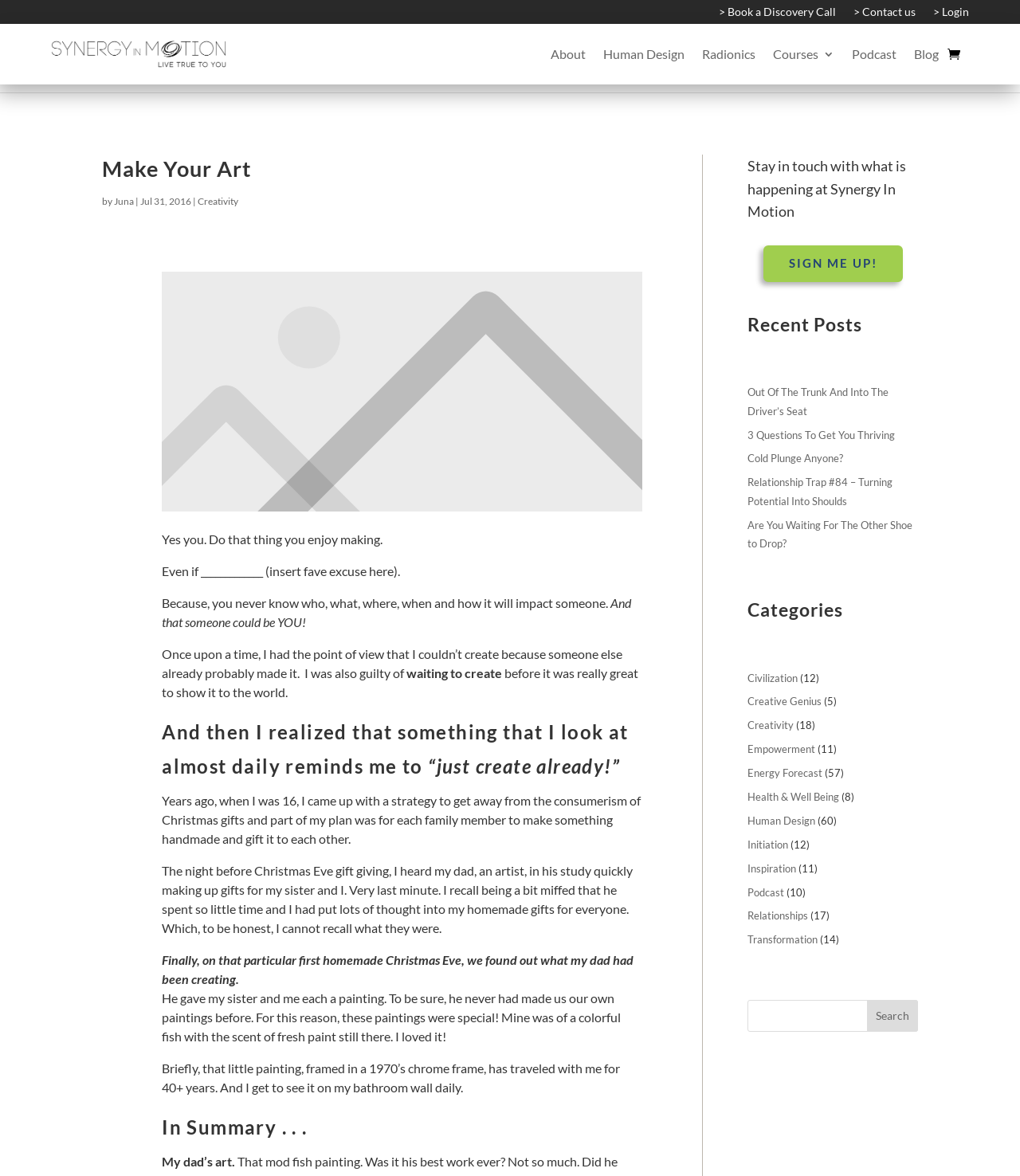Determine the bounding box coordinates of the element that should be clicked to execute the following command: "Book a discovery call".

[0.705, 0.005, 0.82, 0.02]